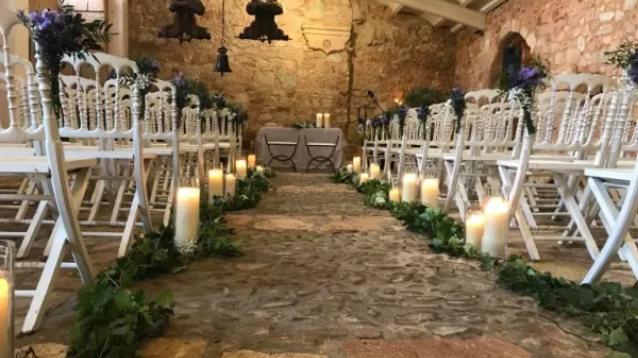What color are the candles used in the ceremony setup?
Answer the question in a detailed and comprehensive manner.

According to the caption, the aisle is bordered by lush greenery and delicate white candles, indicating that the candles used in the ceremony setup are white in color.